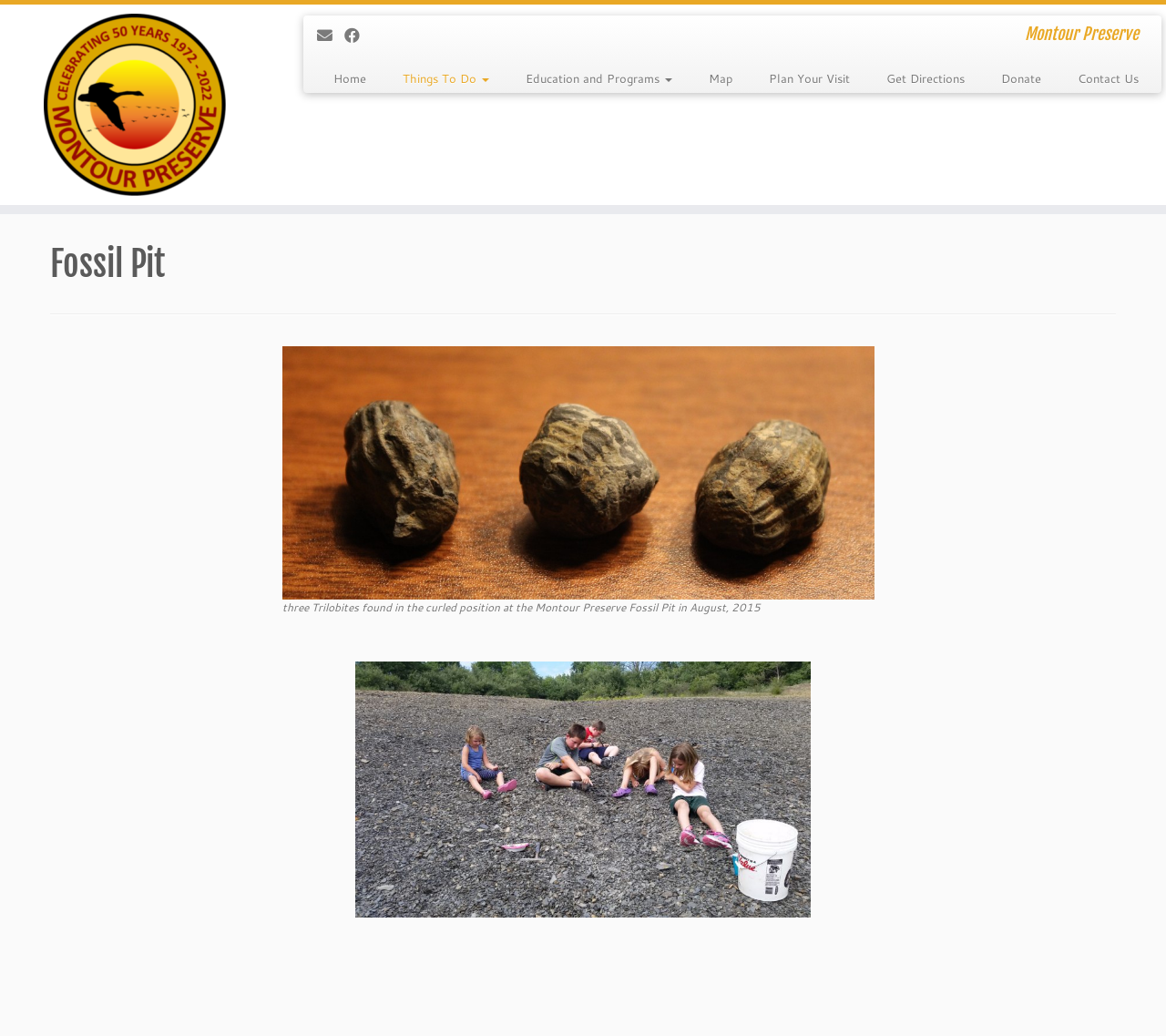What is the name of the preserve?
Look at the image and answer the question with a single word or phrase.

Montour Preserve